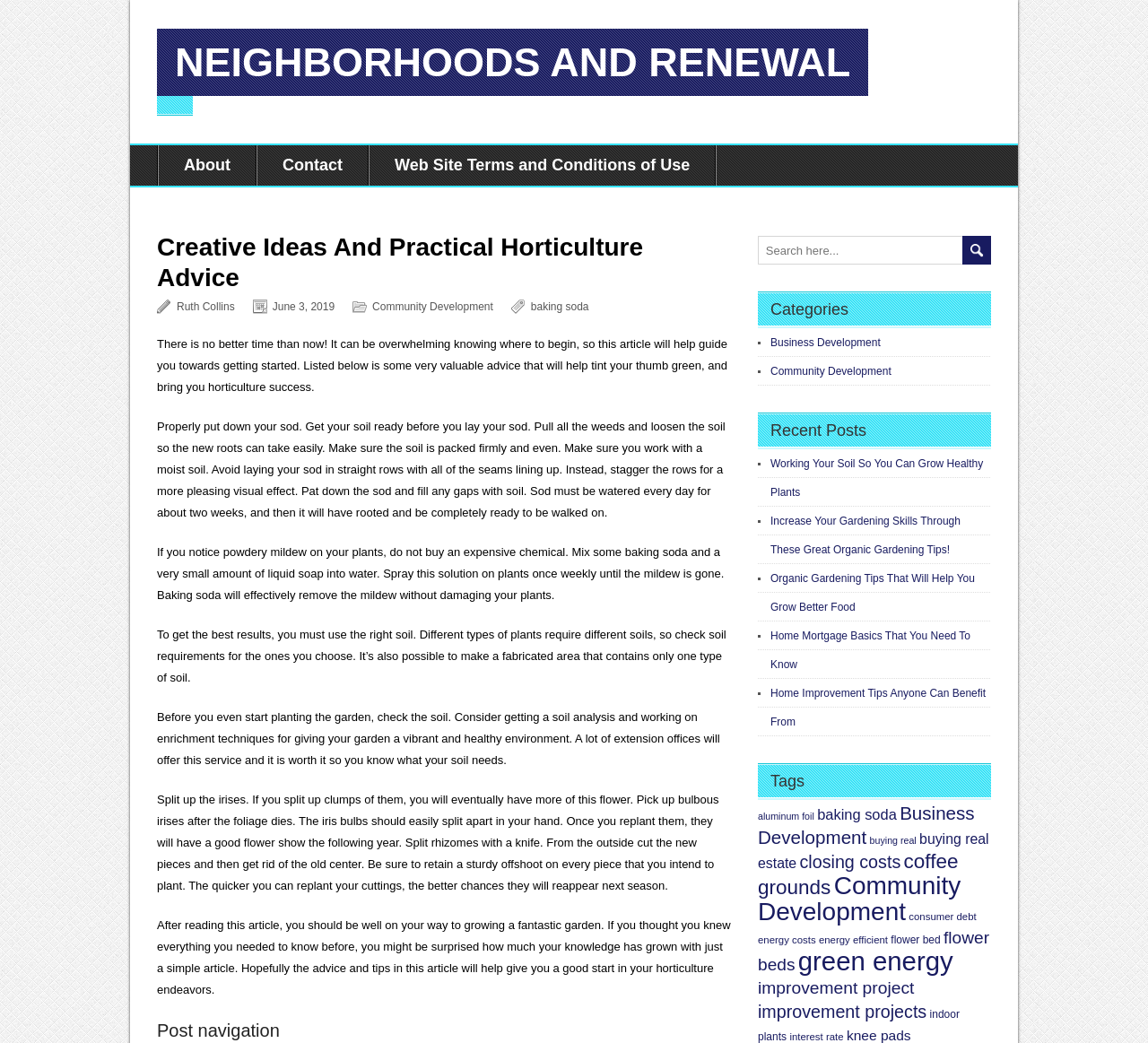Please determine the bounding box coordinates of the element's region to click in order to carry out the following instruction: "Search for something in the search bar". The coordinates should be four float numbers between 0 and 1, i.e., [left, top, right, bottom].

[0.66, 0.226, 0.863, 0.254]